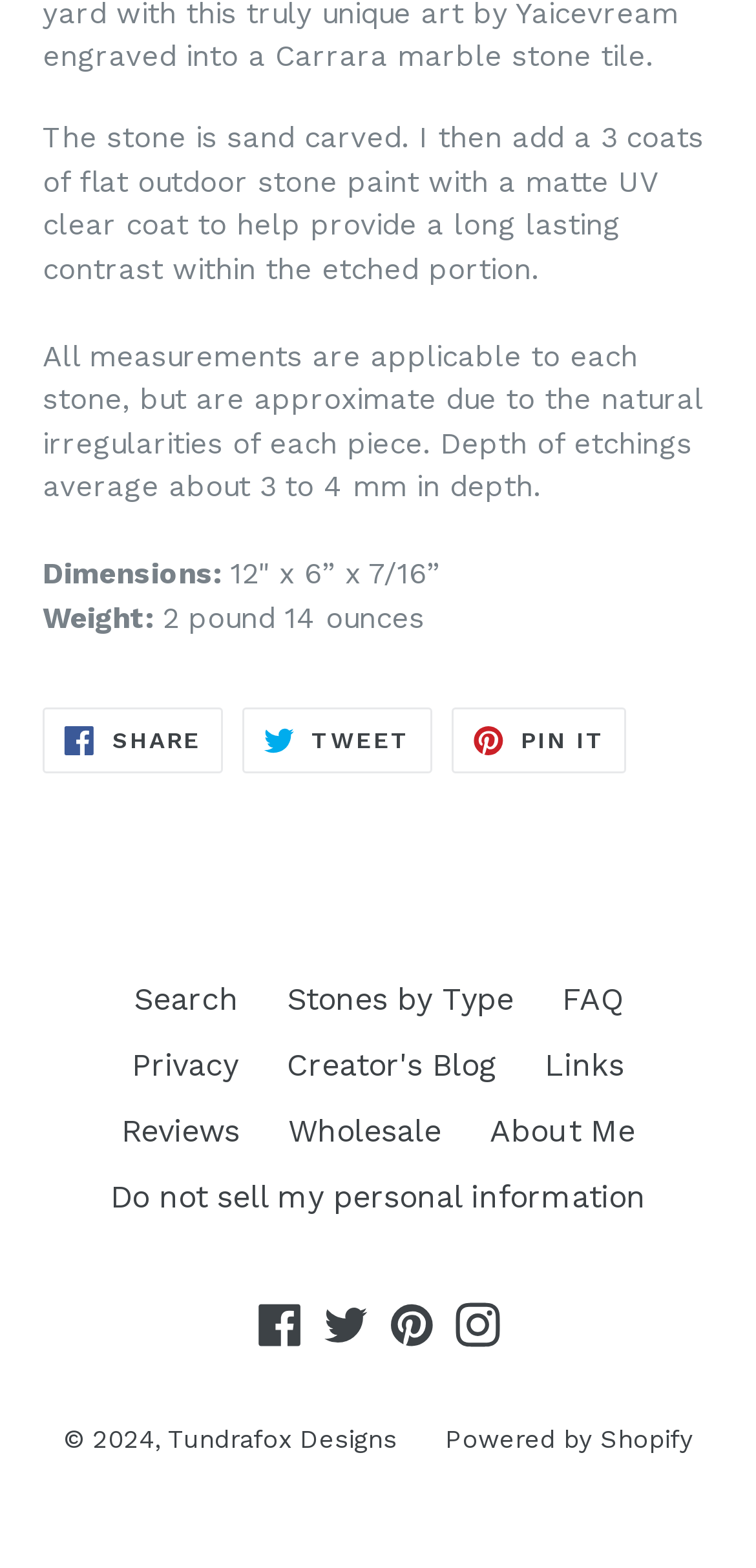Identify the bounding box coordinates for the element you need to click to achieve the following task: "Tweet on Twitter". Provide the bounding box coordinates as four float numbers between 0 and 1, in the form [left, top, right, bottom].

[0.32, 0.451, 0.571, 0.493]